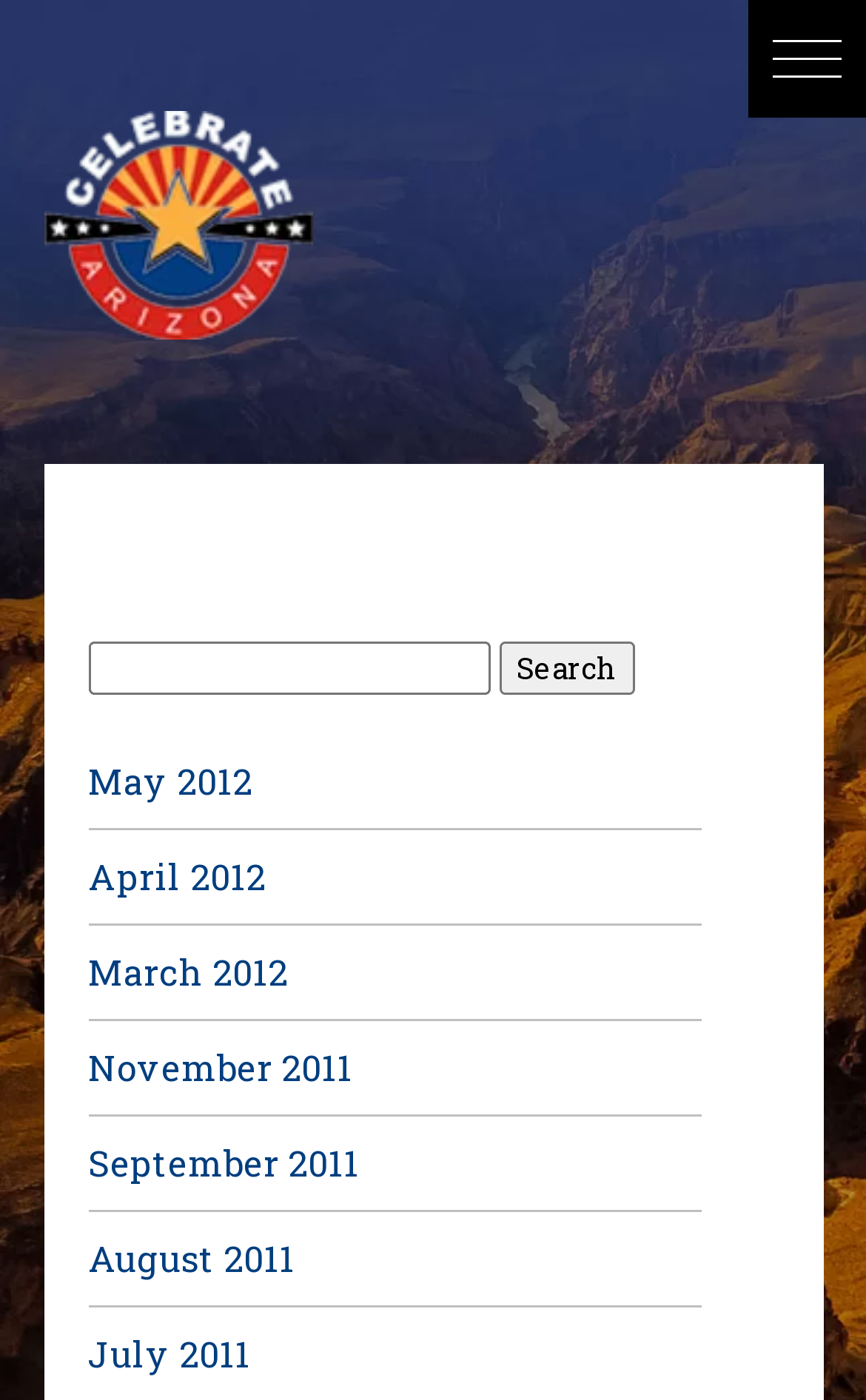Find the bounding box of the UI element described as follows: "parent_node: Search for: value="Search"".

[0.576, 0.458, 0.732, 0.496]